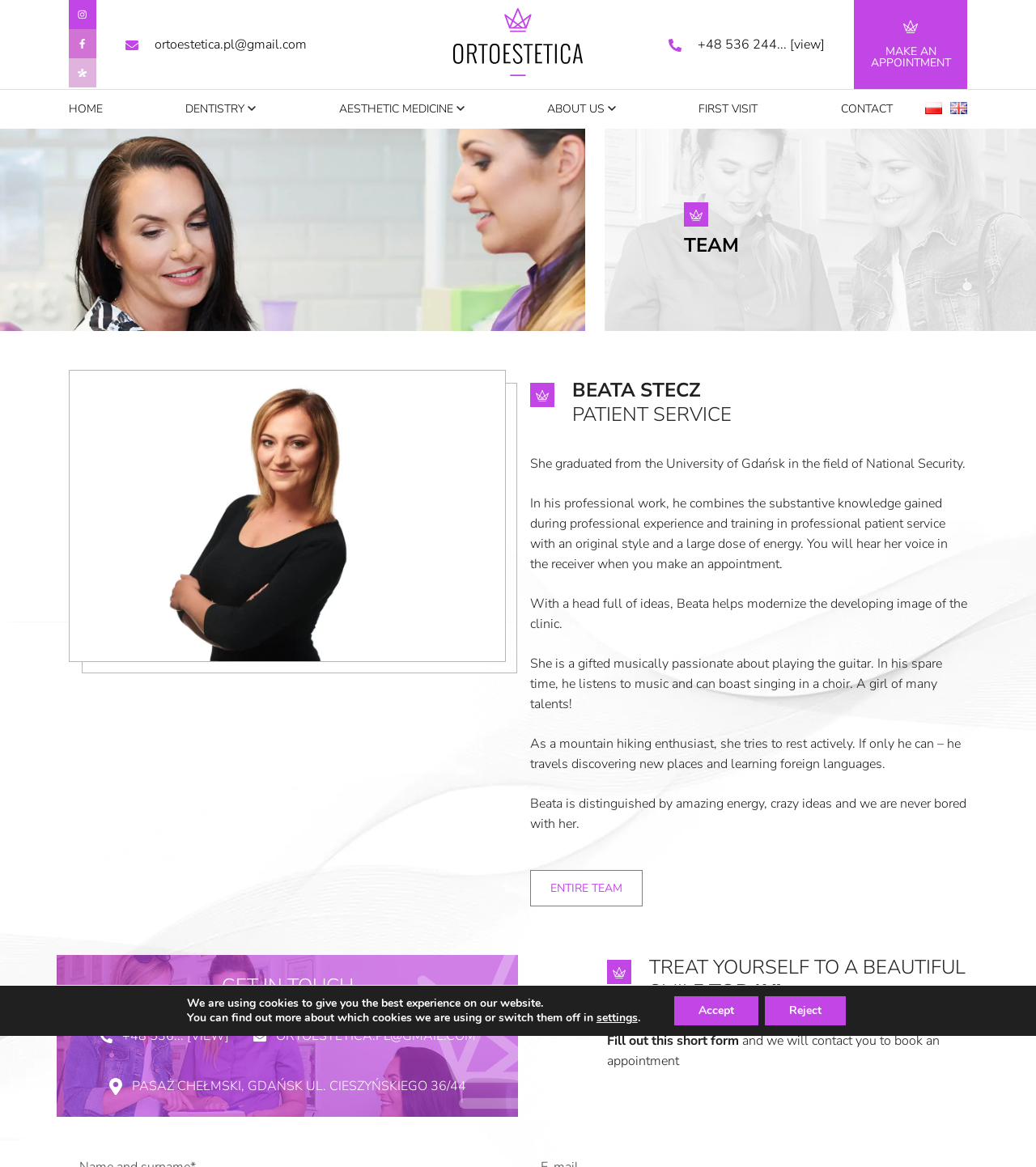Please find the bounding box coordinates (top-left x, top-left y, bottom-right x, bottom-right y) in the screenshot for the UI element described as follows: name="your-name" placeholder="Imię i nazwisko*"

[0.32, 0.337, 0.68, 0.368]